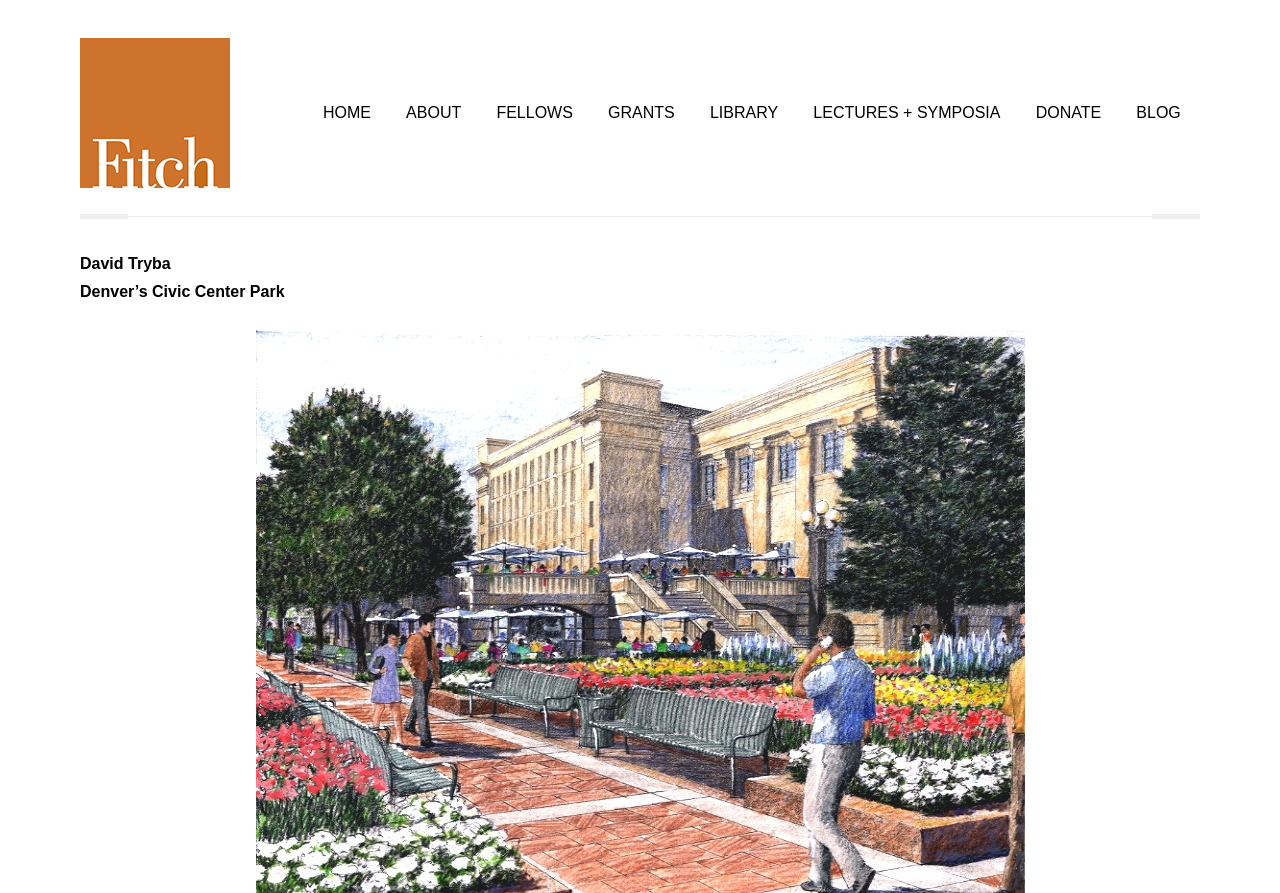Find the bounding box coordinates of the area that needs to be clicked in order to achieve the following instruction: "Search for tutorials". The coordinates should be specified as four float numbers between 0 and 1, i.e., [left, top, right, bottom].

None